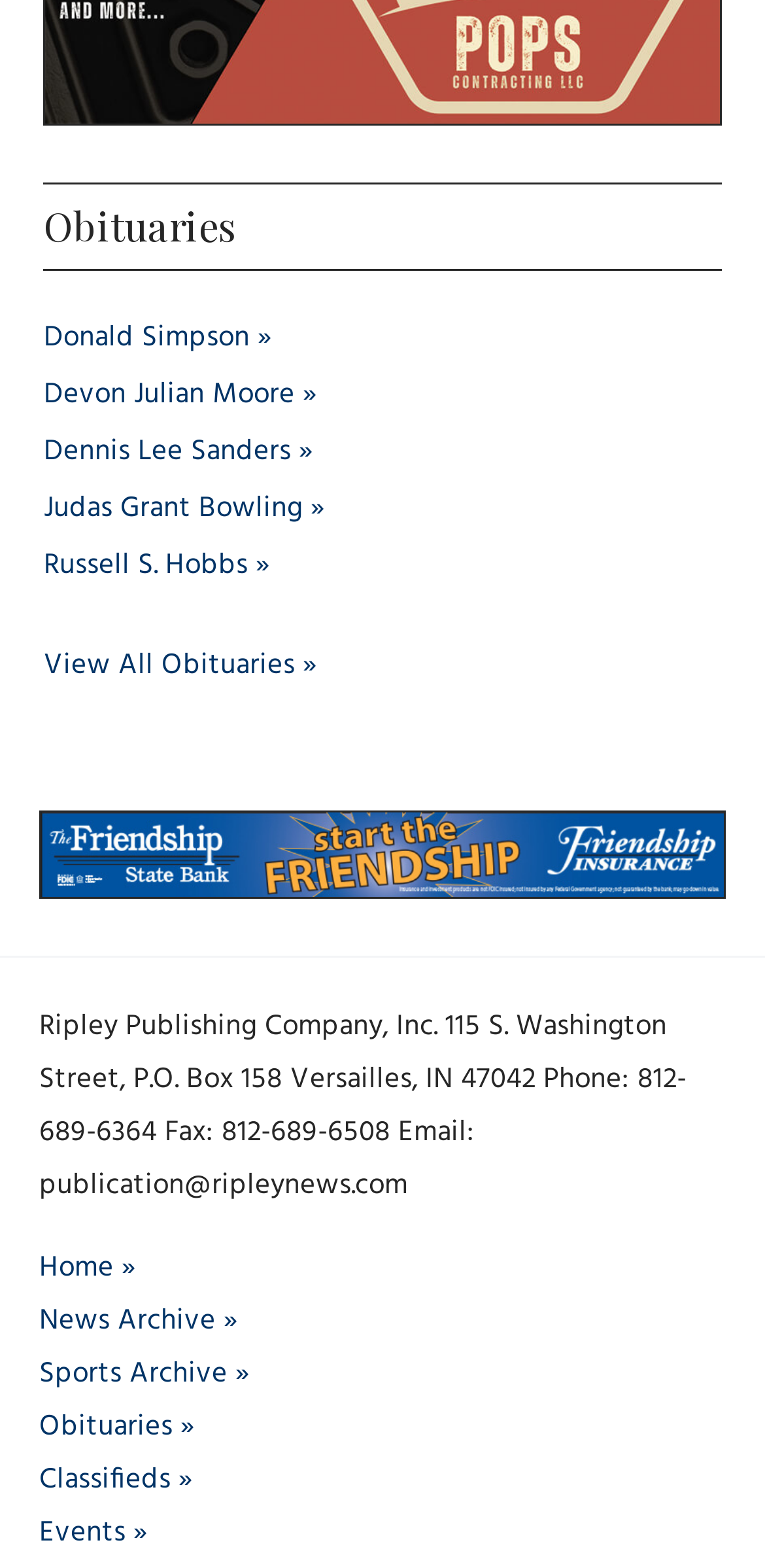Please identify the bounding box coordinates of the element that needs to be clicked to execute the following command: "Go to Home". Provide the bounding box using four float numbers between 0 and 1, formatted as [left, top, right, bottom].

[0.051, 0.795, 0.177, 0.823]